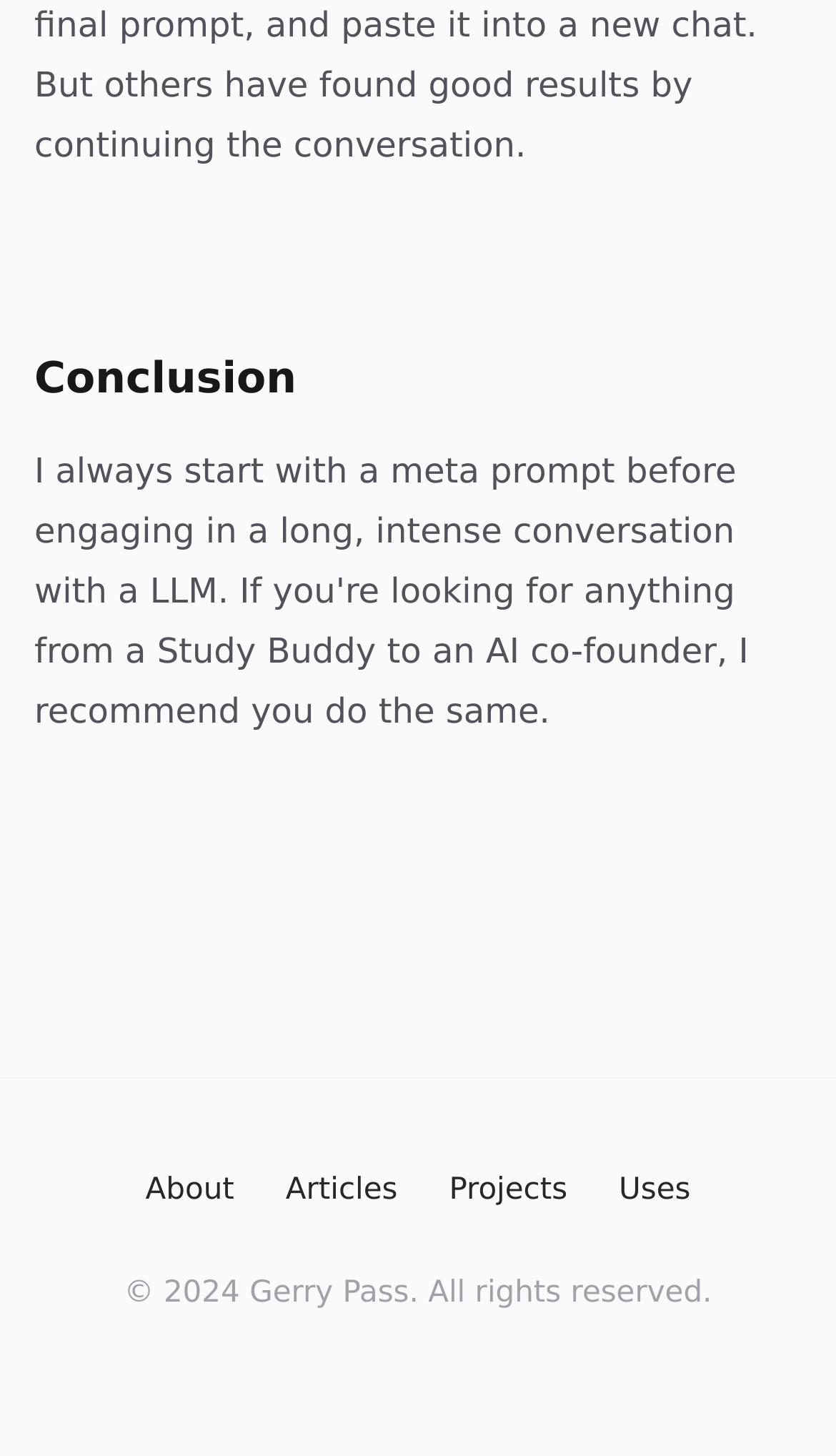What is the year of the copyright?
Look at the screenshot and give a one-word or phrase answer.

2024